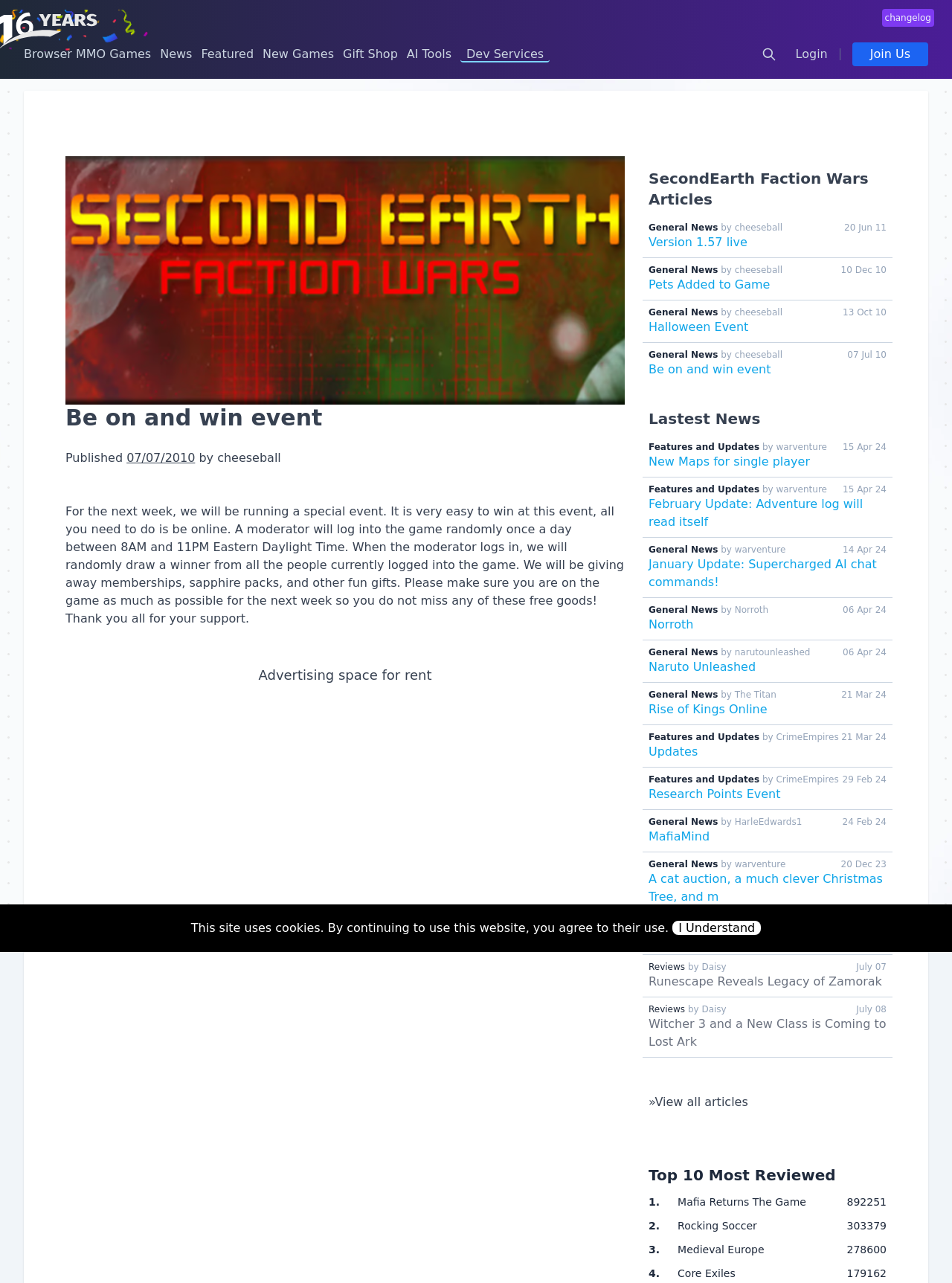Please indicate the bounding box coordinates for the clickable area to complete the following task: "Login to the website". The coordinates should be specified as four float numbers between 0 and 1, i.e., [left, top, right, bottom].

[0.836, 0.035, 0.869, 0.049]